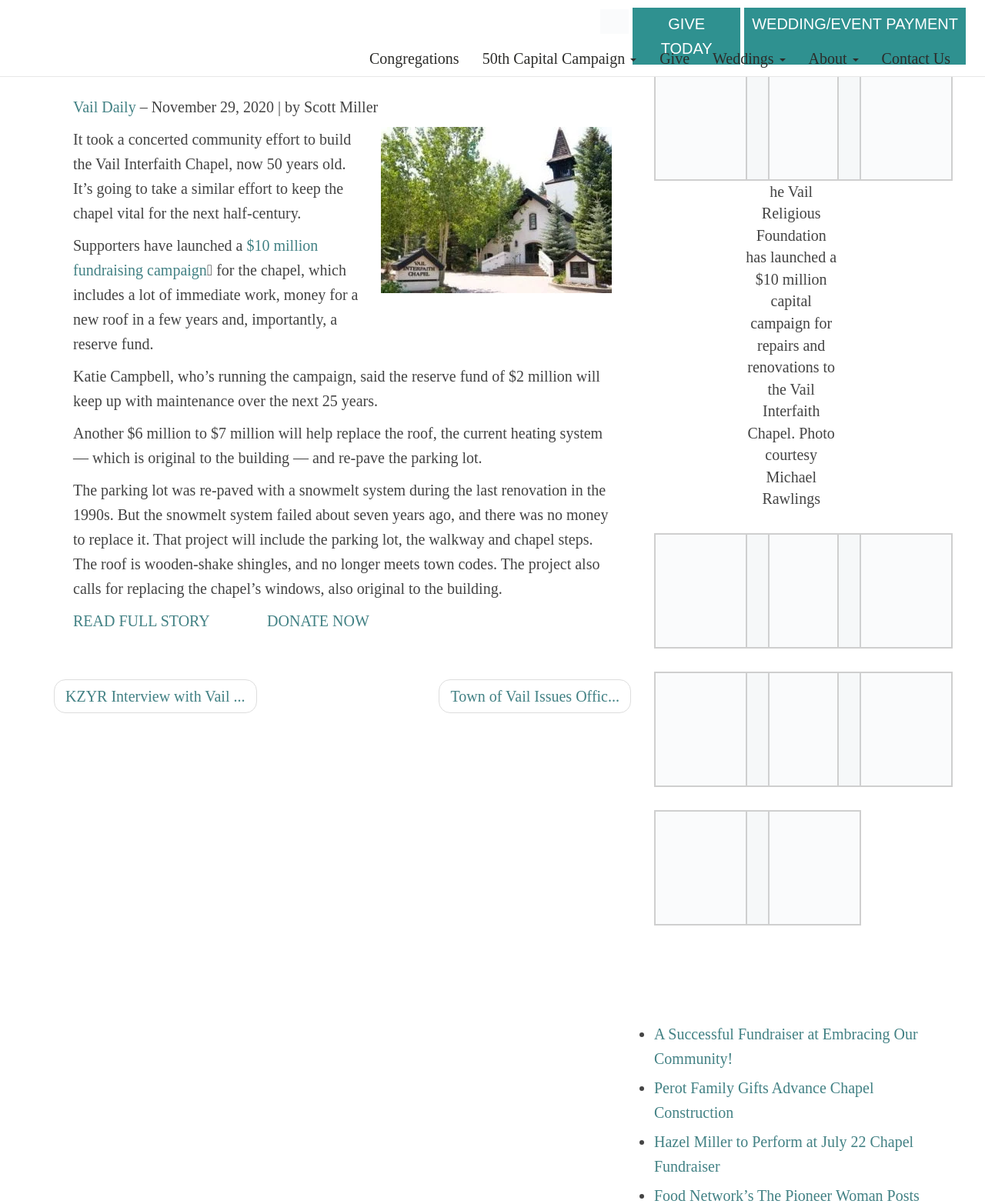How much money is needed for the chapel's repairs and renovations?
Please elaborate on the answer to the question with detailed information.

According to the article, the Vail Religious Foundation has launched a $10 million capital campaign for repairs and renovations to the Vail Interfaith Chapel.